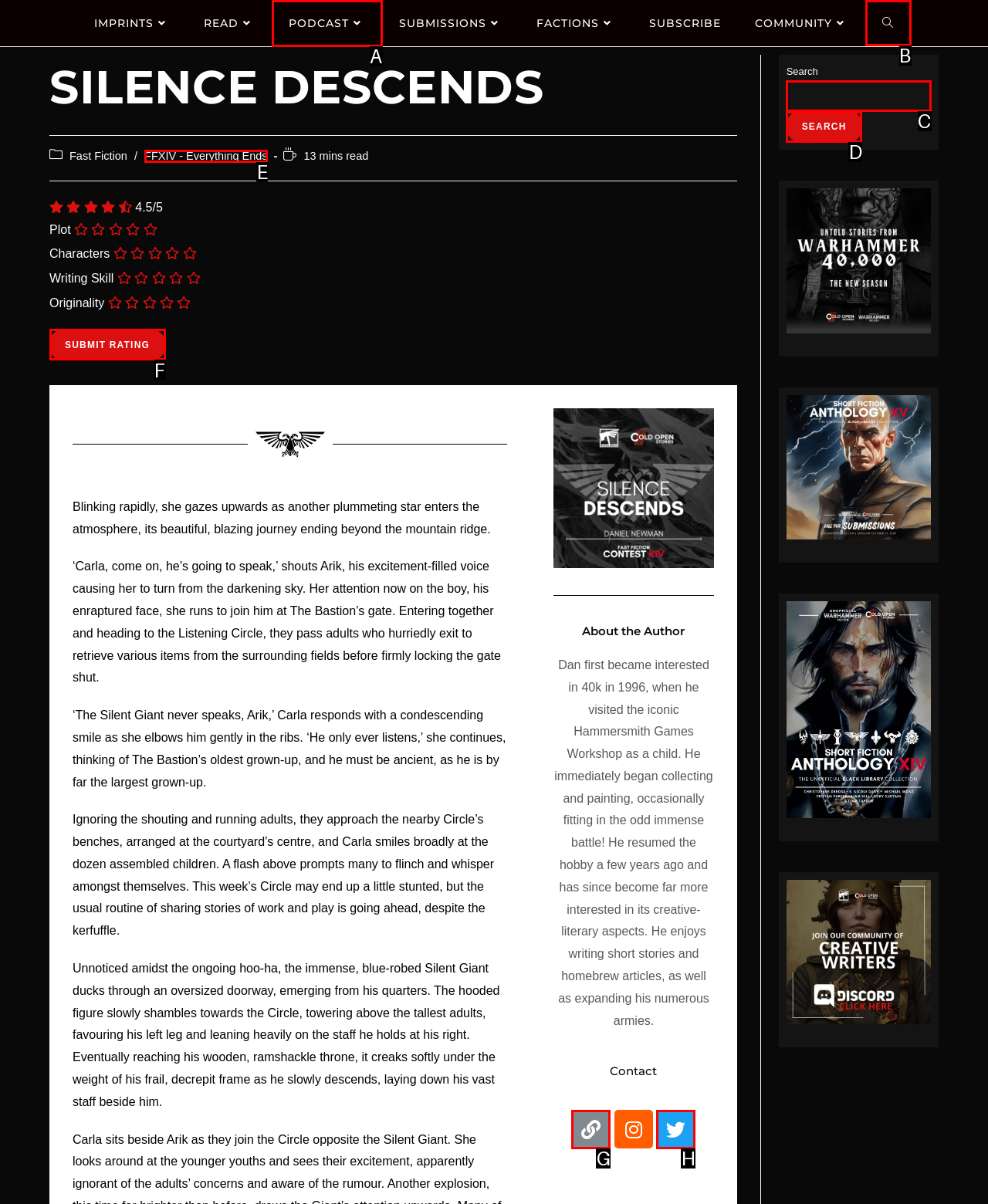To complete the task: Read about the Little Red Kaluta, select the appropriate UI element to click. Respond with the letter of the correct option from the given choices.

None